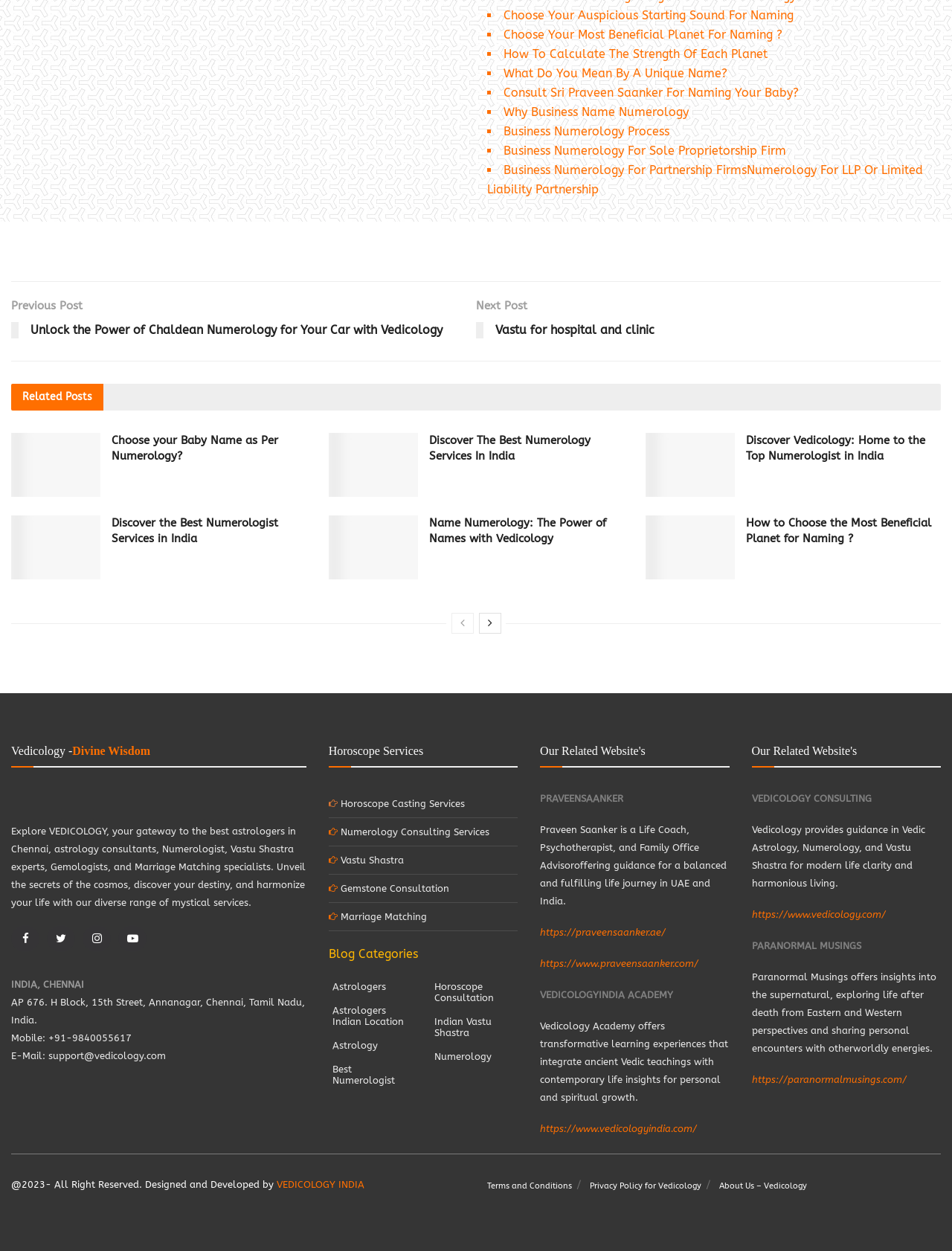Kindly determine the bounding box coordinates for the clickable area to achieve the given instruction: "Contact via 'Mobile: +91-9840055617'".

[0.012, 0.825, 0.138, 0.834]